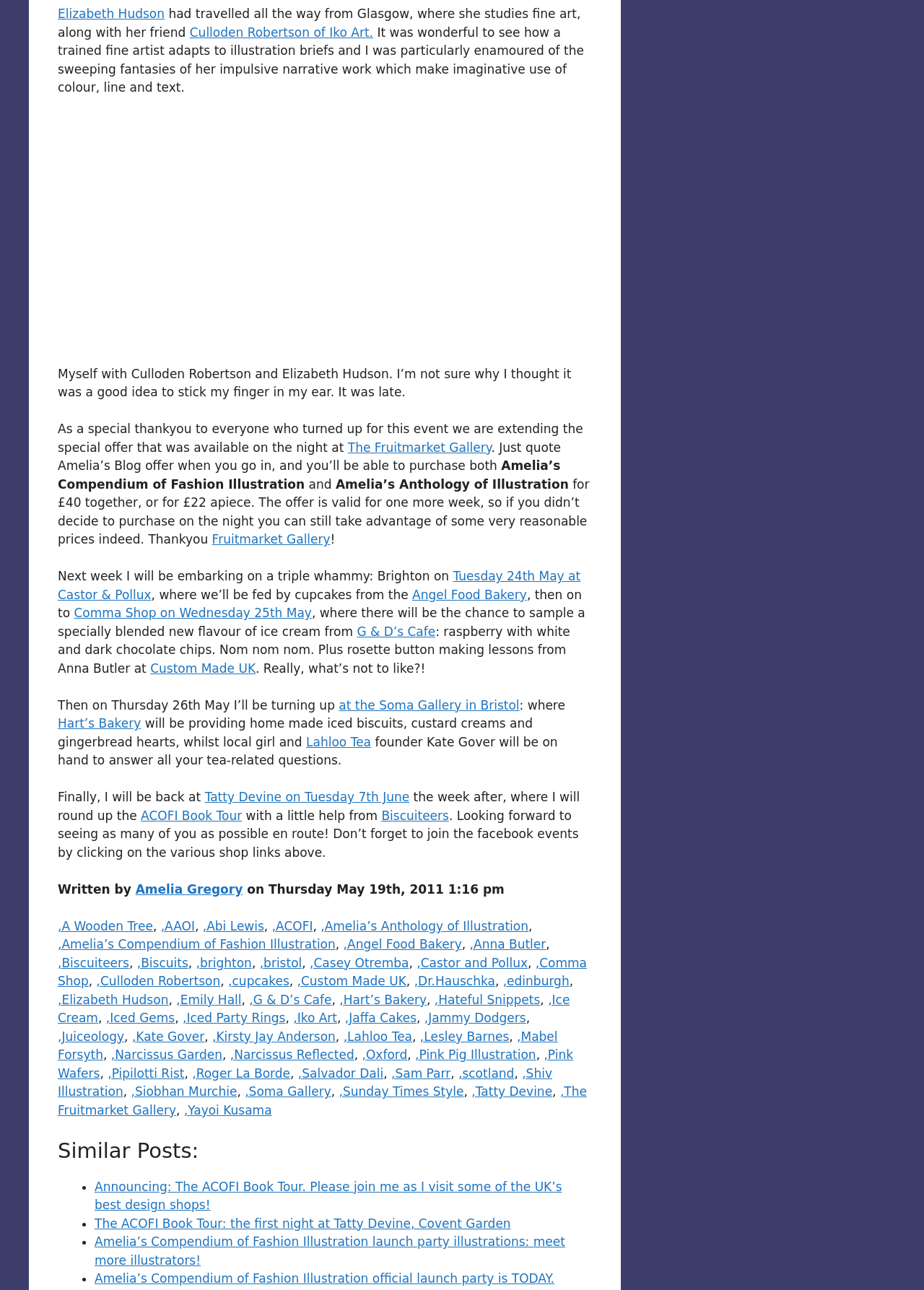Respond with a single word or short phrase to the following question: 
What is the name of the bakery providing iced biscuits?

Hart’s Bakery